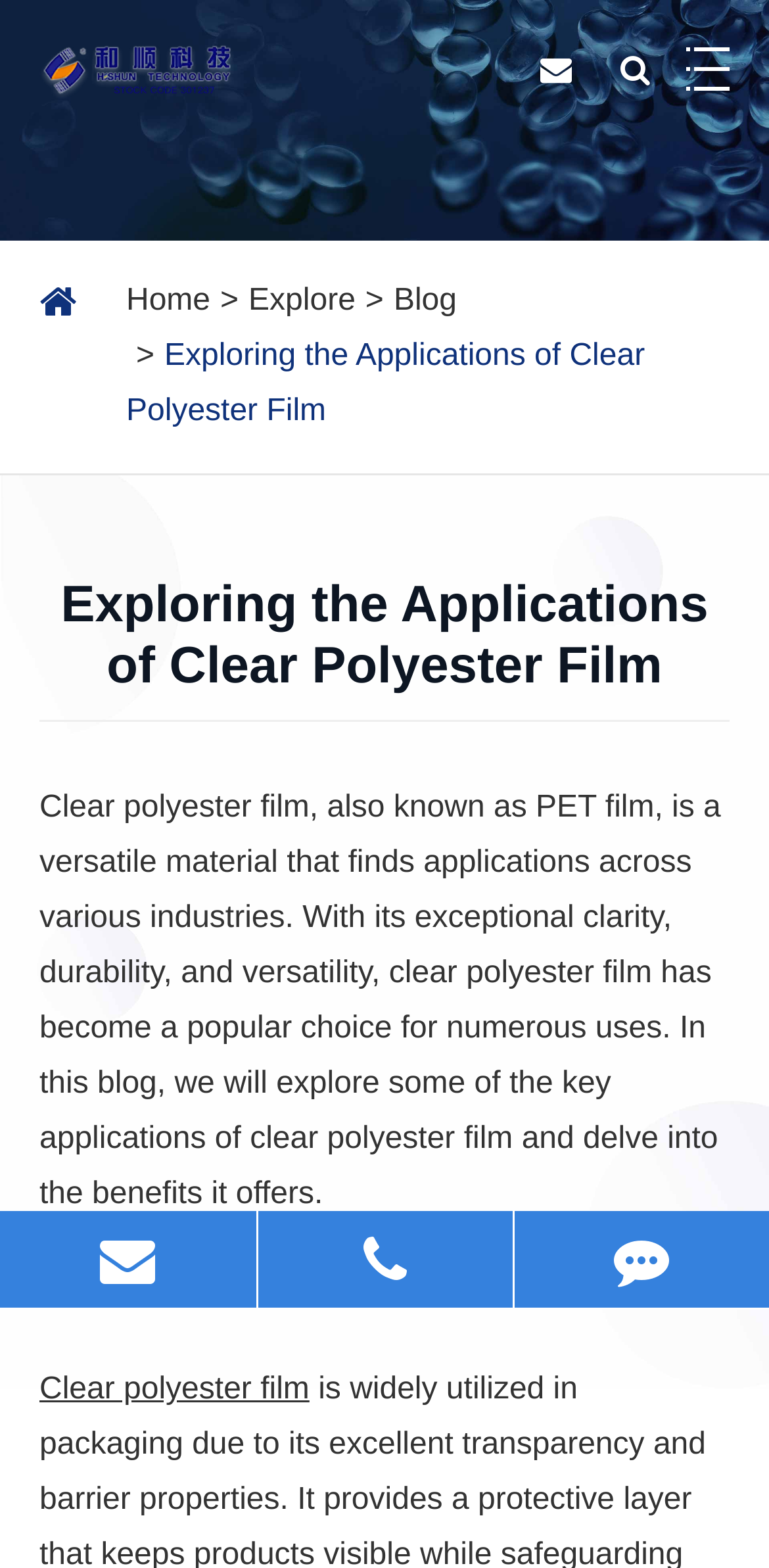Identify the bounding box for the UI element that is described as follows: "Explore".

[0.323, 0.181, 0.462, 0.202]